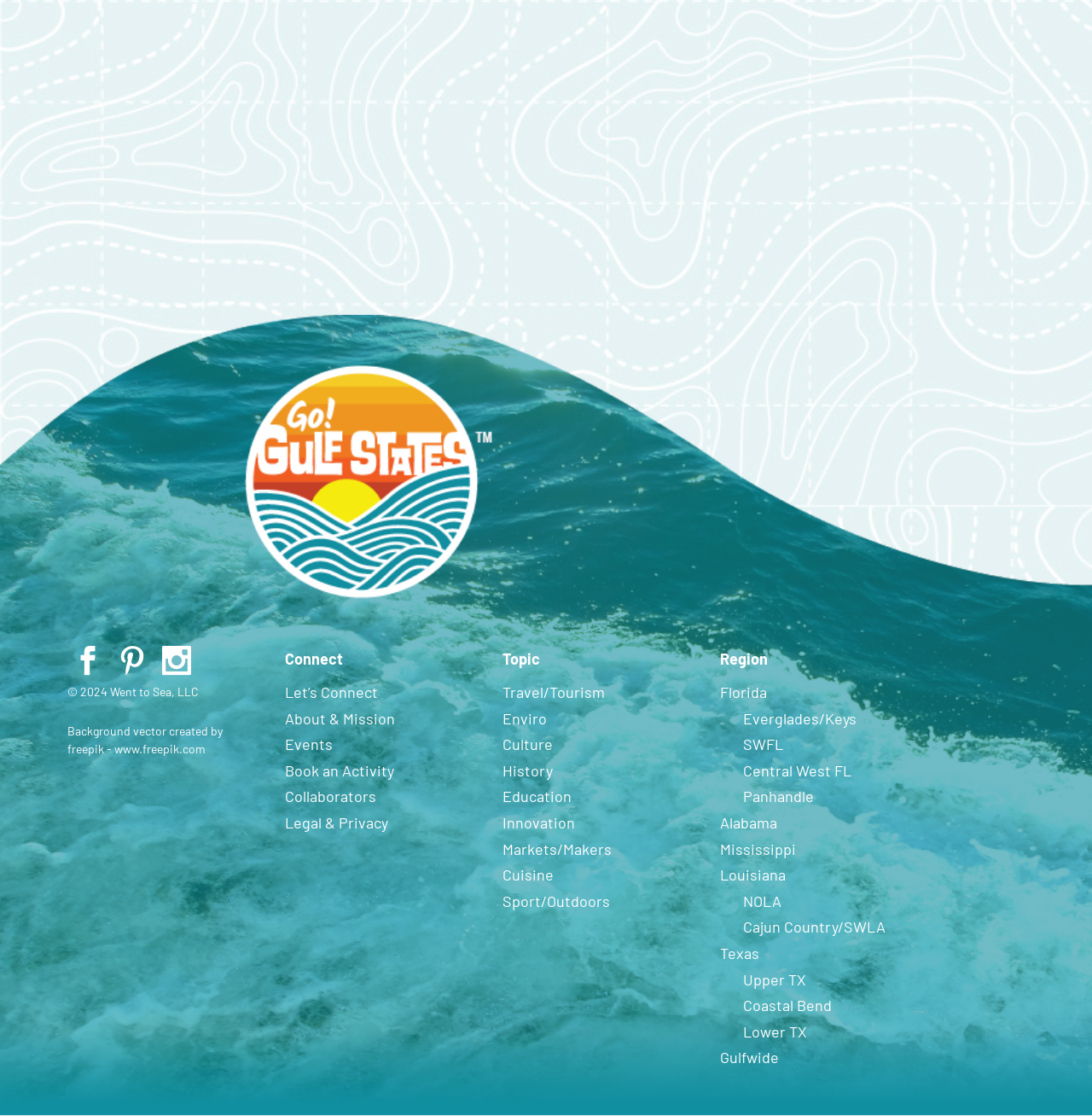Provide the bounding box coordinates of the section that needs to be clicked to accomplish the following instruction: "Click on the 'Florida' region link."

[0.659, 0.602, 0.702, 0.618]